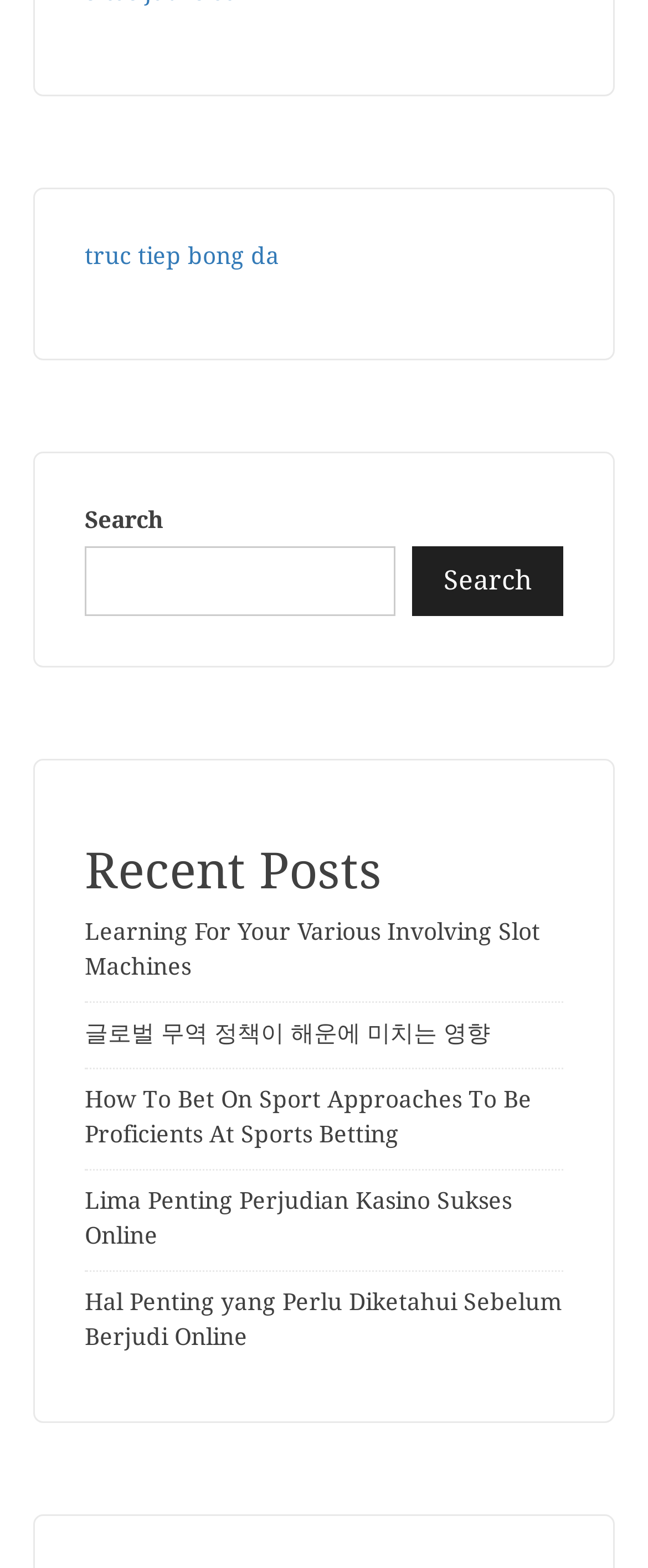Please provide a comprehensive response to the question based on the details in the image: What is the language of the second link?

The second link has the text '글로벌 무역 정책이 해운에 미치는 영향', which appears to be written in Korean, suggesting that the language of the link is Korean.